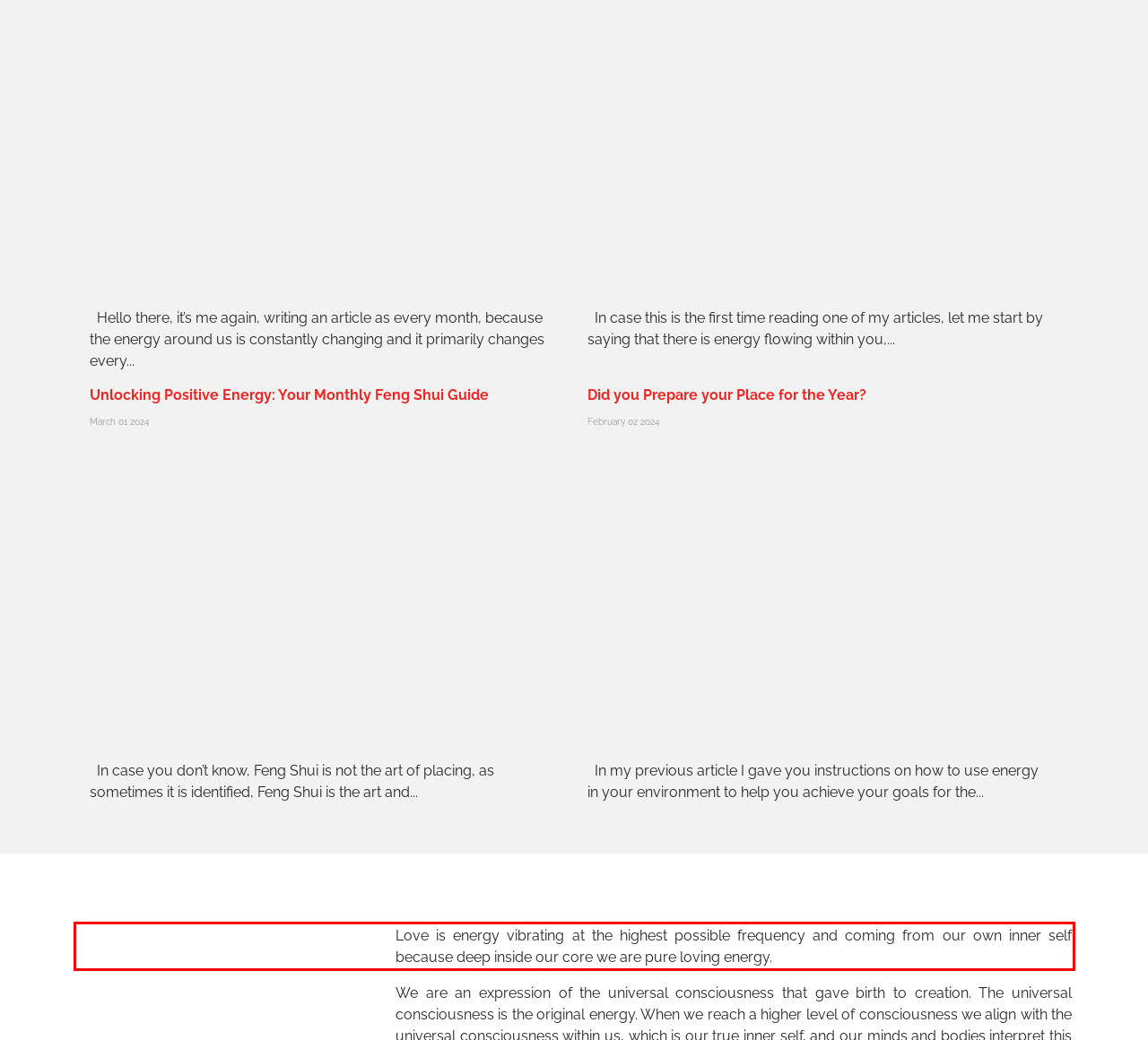Analyze the webpage screenshot and use OCR to recognize the text content in the red bounding box.

Love is energy vibrating at the highest possible frequency and coming from our own inner self because deep inside our core we are pure loving energy.